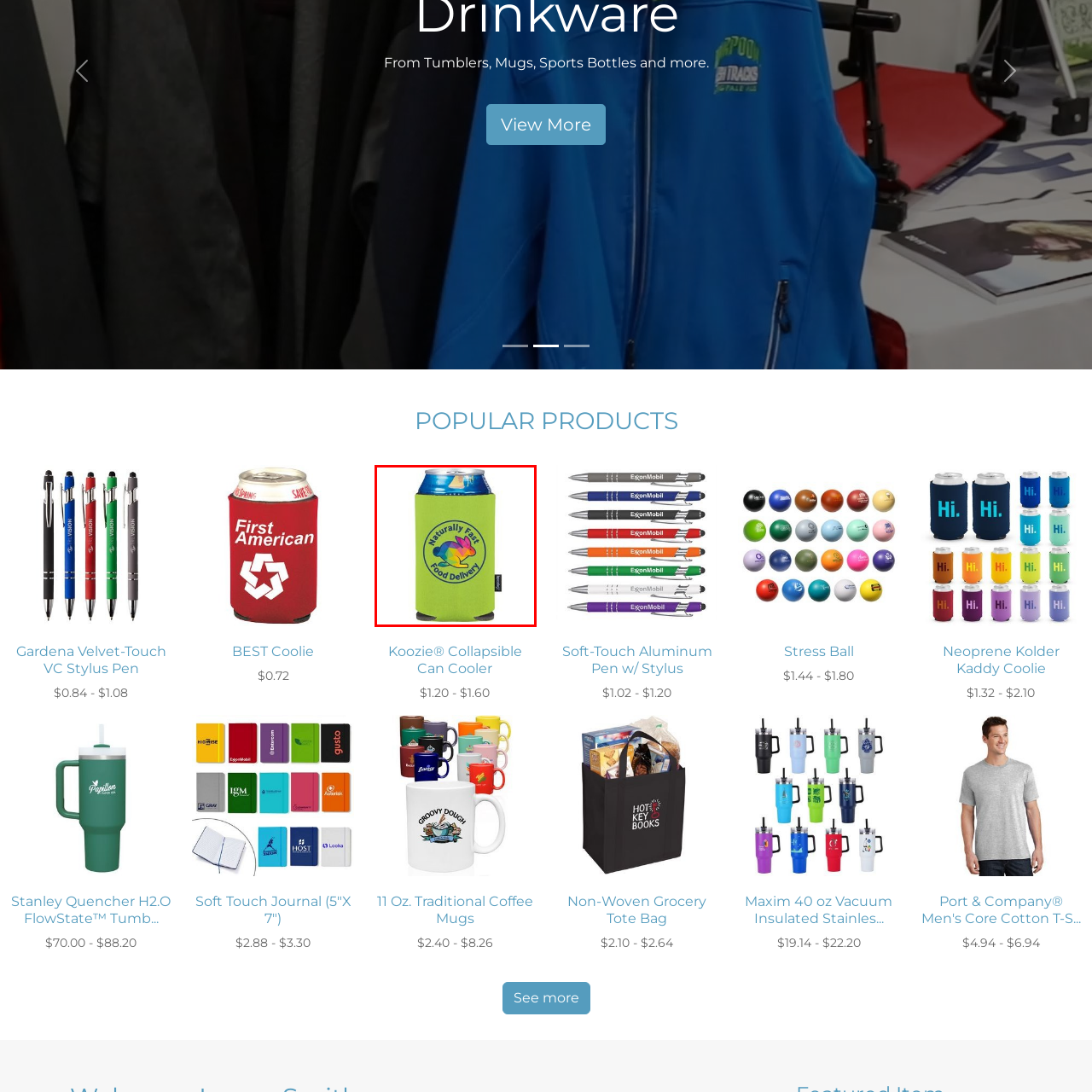What is the purpose of the can cooler?
Look closely at the image within the red bounding box and respond to the question with one word or a brief phrase.

Keeping beverages chilled